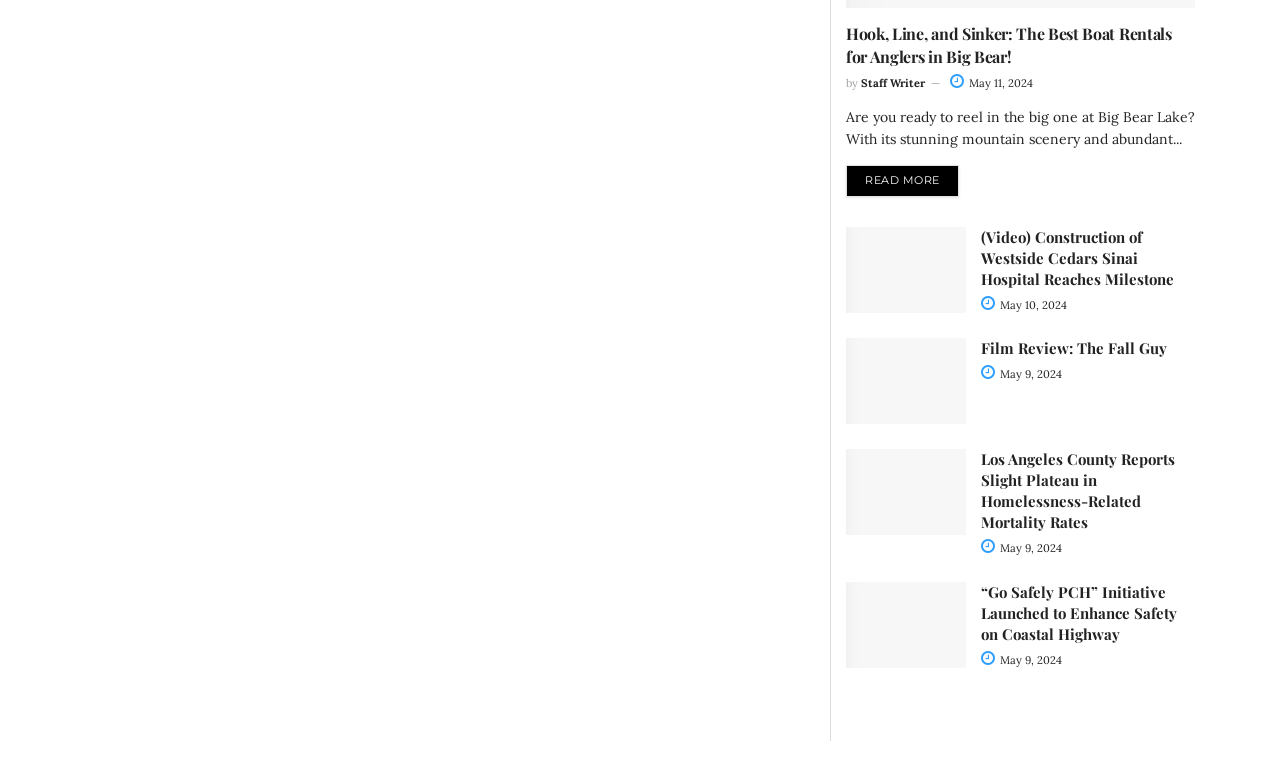Extract the bounding box coordinates for the HTML element that matches this description: "Staff Writer". The coordinates should be four float numbers between 0 and 1, i.e., [left, top, right, bottom].

[0.673, 0.099, 0.723, 0.117]